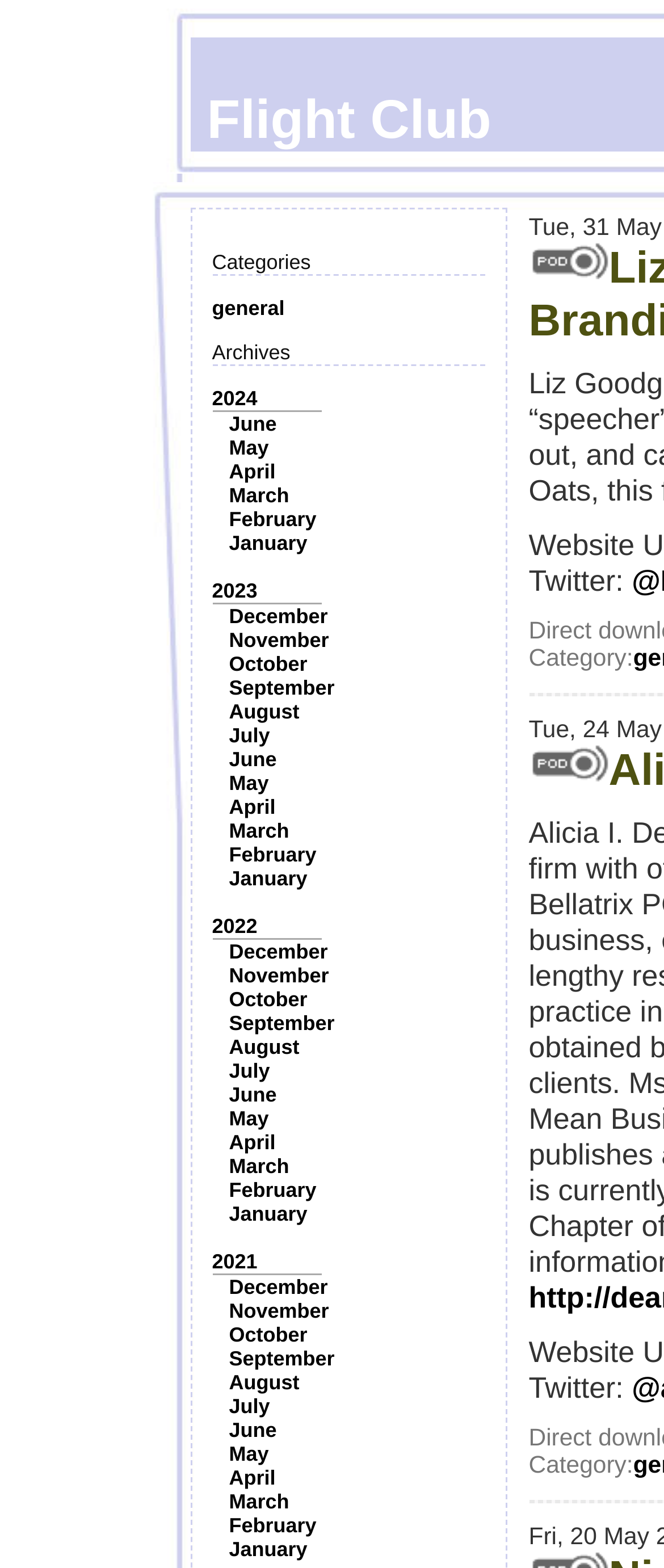Identify the bounding box coordinates of the part that should be clicked to carry out this instruction: "View archives for 2024".

[0.319, 0.246, 0.388, 0.262]